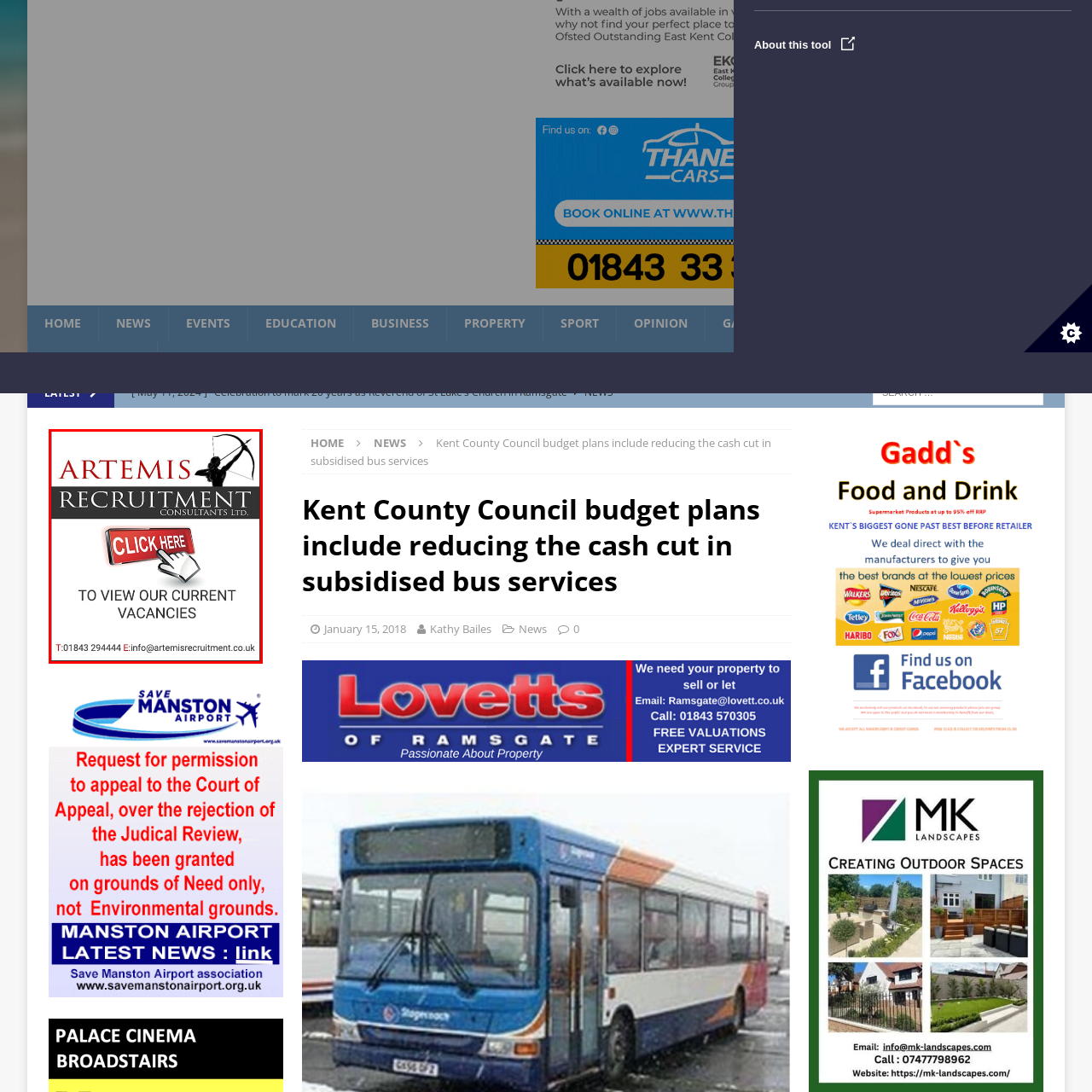Describe in detail the image that is highlighted by the red bounding box.

The image features a promotional advertisement for Artemis Recruitment Consultants Ltd. At the top, the company name "ARTEMIS RECRUITMENT CONSULTANTS LTD." is prominently displayed in bold letters, emphasizing their professional branding. Below the company name, a bold and inviting call-to-action button reads "CLICK HERE," accompanied by a graphic of a hand cursor, suggesting interactivity. Beneath this button, the text "TO VIEW OUR CURRENT VACANCIES" indicates the purpose of the advertisement, inviting viewers to explore job opportunities. The image also includes contact information at the bottom, specifying a phone number (T: 01843 294444) and an email address (E: info@artemisrecruitment.co.uk), providing potential clients and job seekers with easy access to reach out for more information. The overall design is clean and straightforward, encouraging engagement with the recruitment services offered.